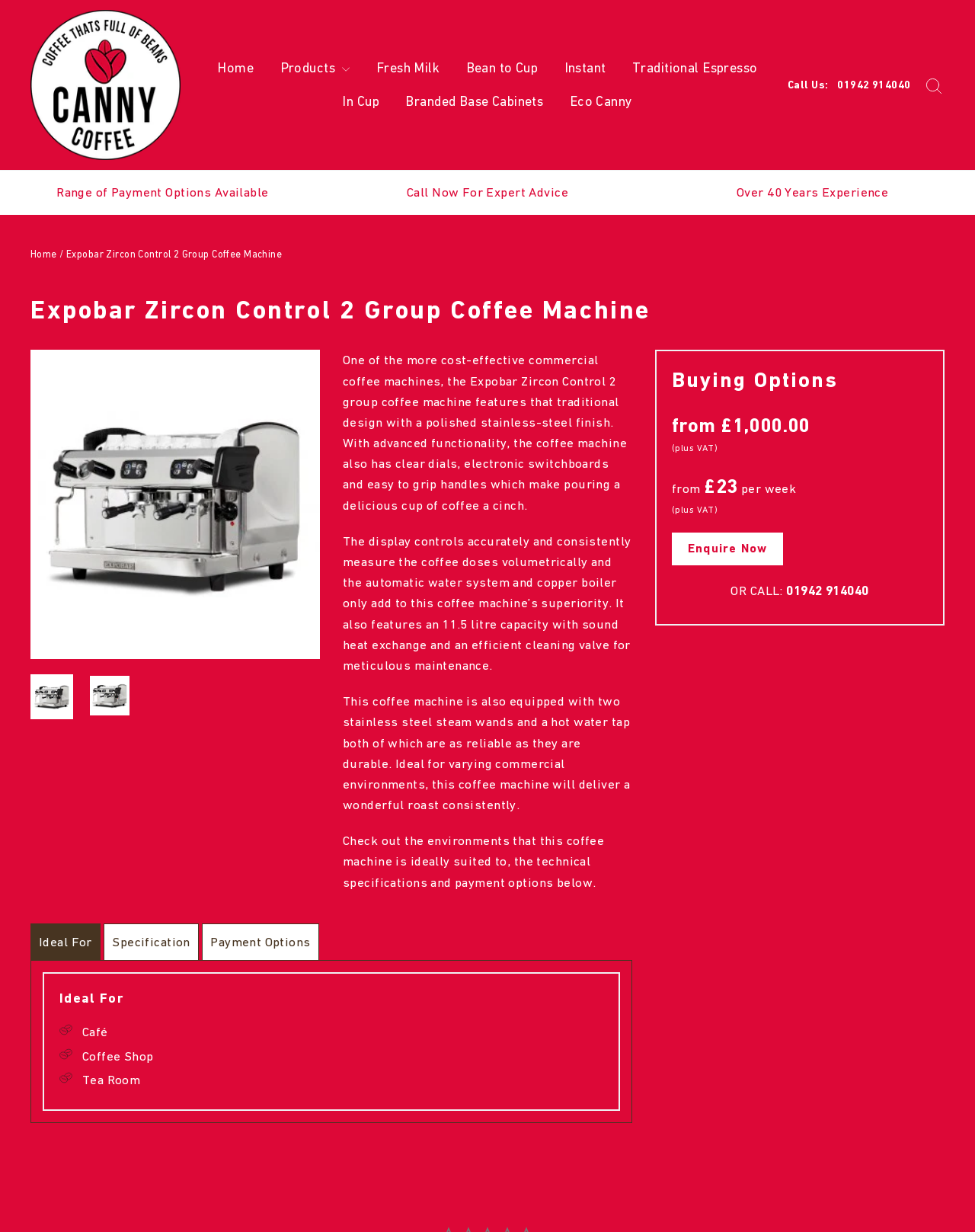Specify the bounding box coordinates of the element's area that should be clicked to execute the given instruction: "View account". The coordinates should be four float numbers between 0 and 1, i.e., [left, top, right, bottom].

None